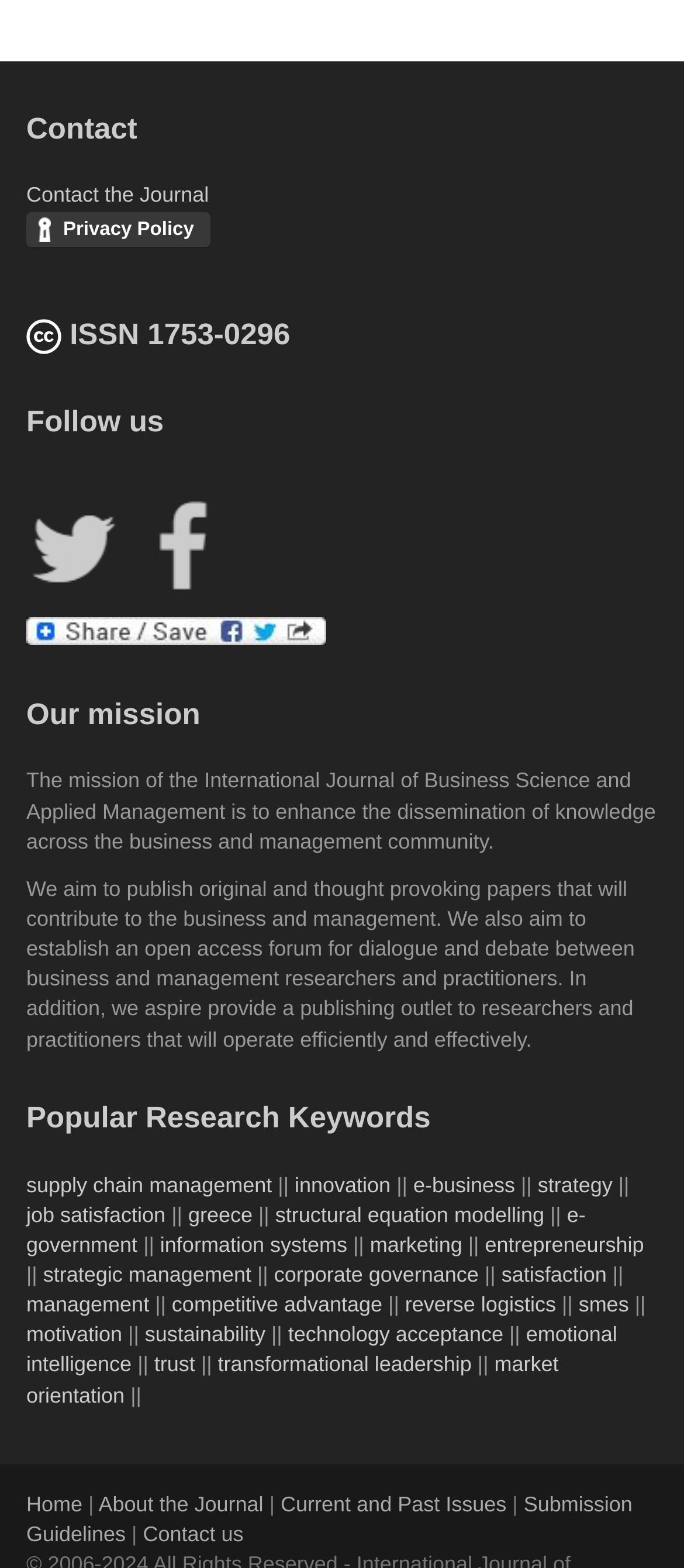Ascertain the bounding box coordinates for the UI element detailed here: "strategy". The coordinates should be provided as [left, top, right, bottom] with each value being a float between 0 and 1.

[0.786, 0.748, 0.896, 0.763]